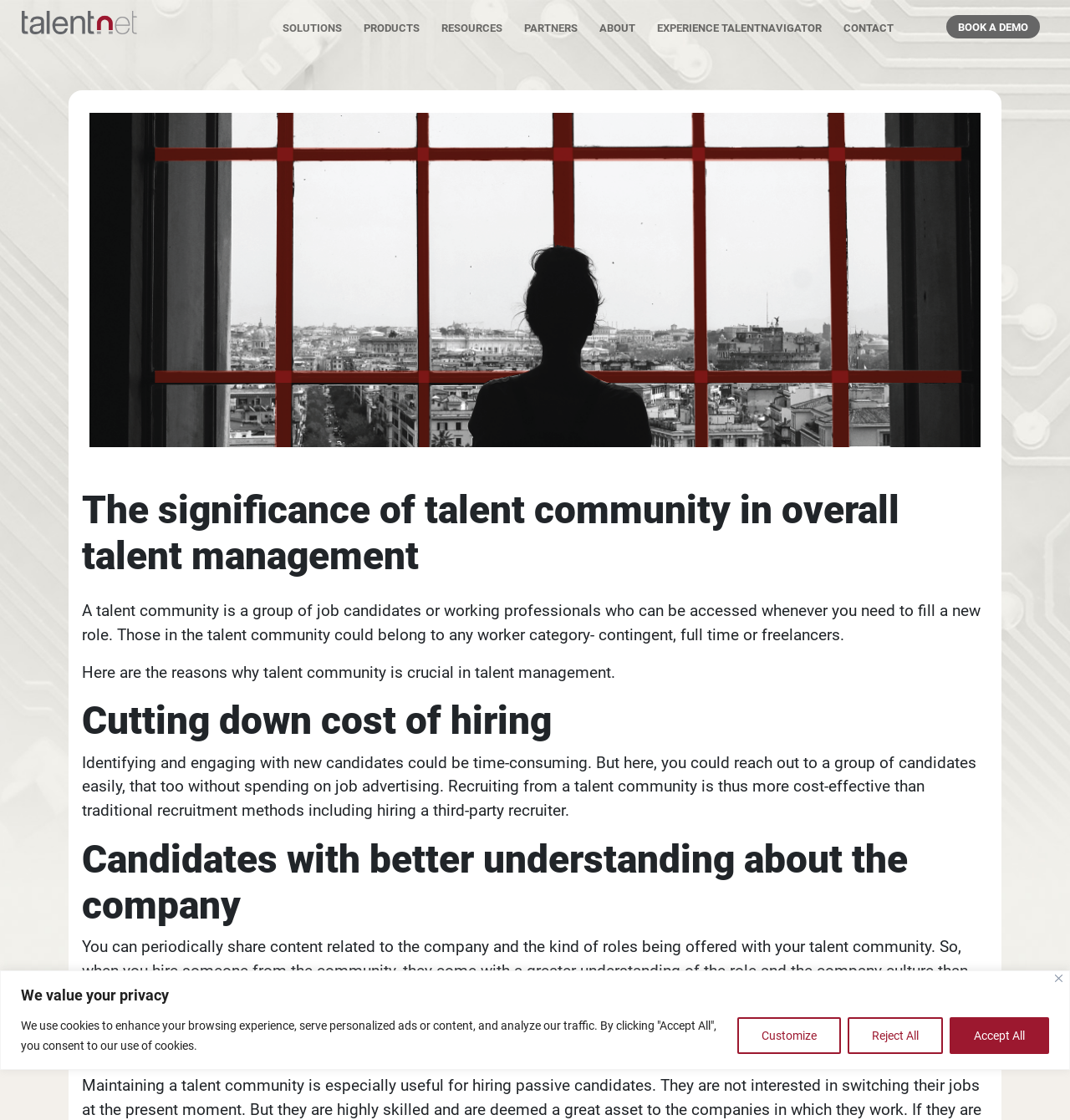Find the bounding box coordinates for the area that should be clicked to accomplish the instruction: "Book a demo".

[0.885, 0.013, 0.972, 0.034]